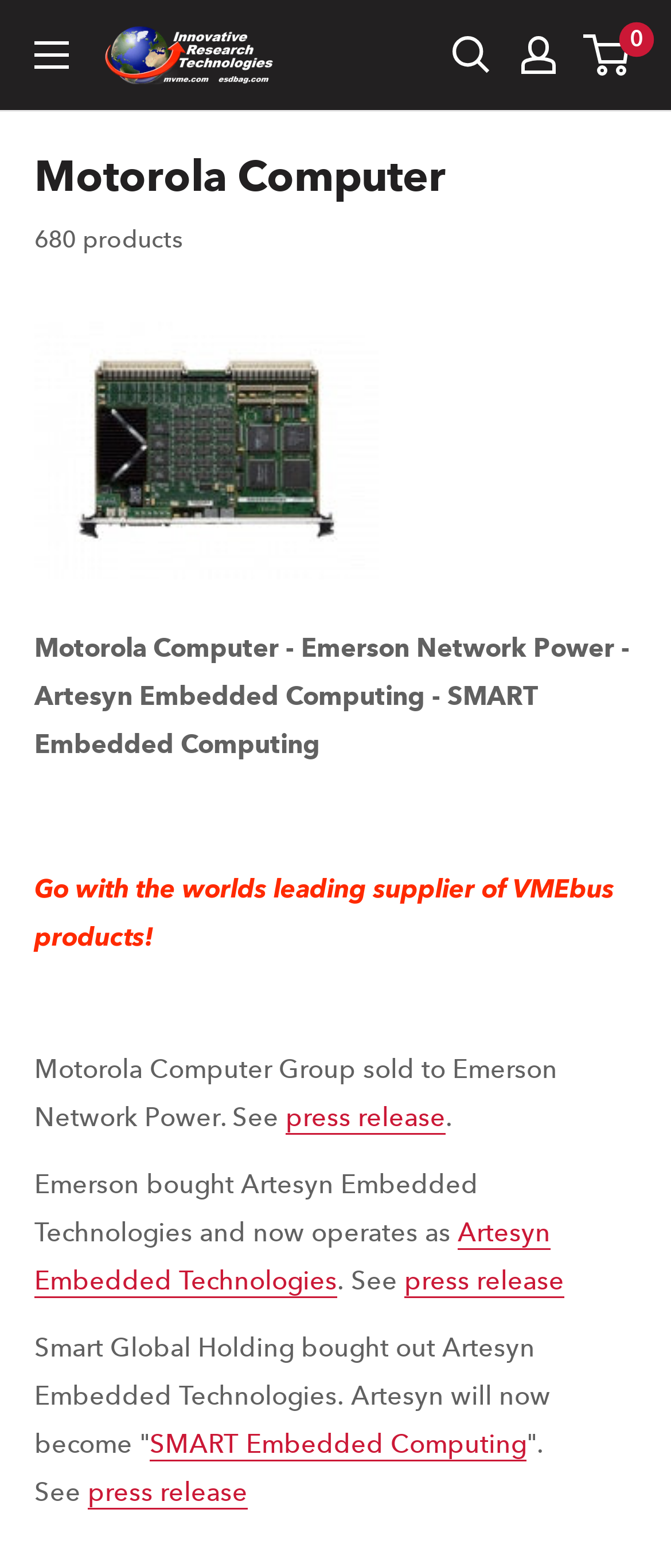Show the bounding box coordinates for the element that needs to be clicked to execute the following instruction: "View my account". Provide the coordinates in the form of four float numbers between 0 and 1, i.e., [left, top, right, bottom].

[0.777, 0.023, 0.828, 0.047]